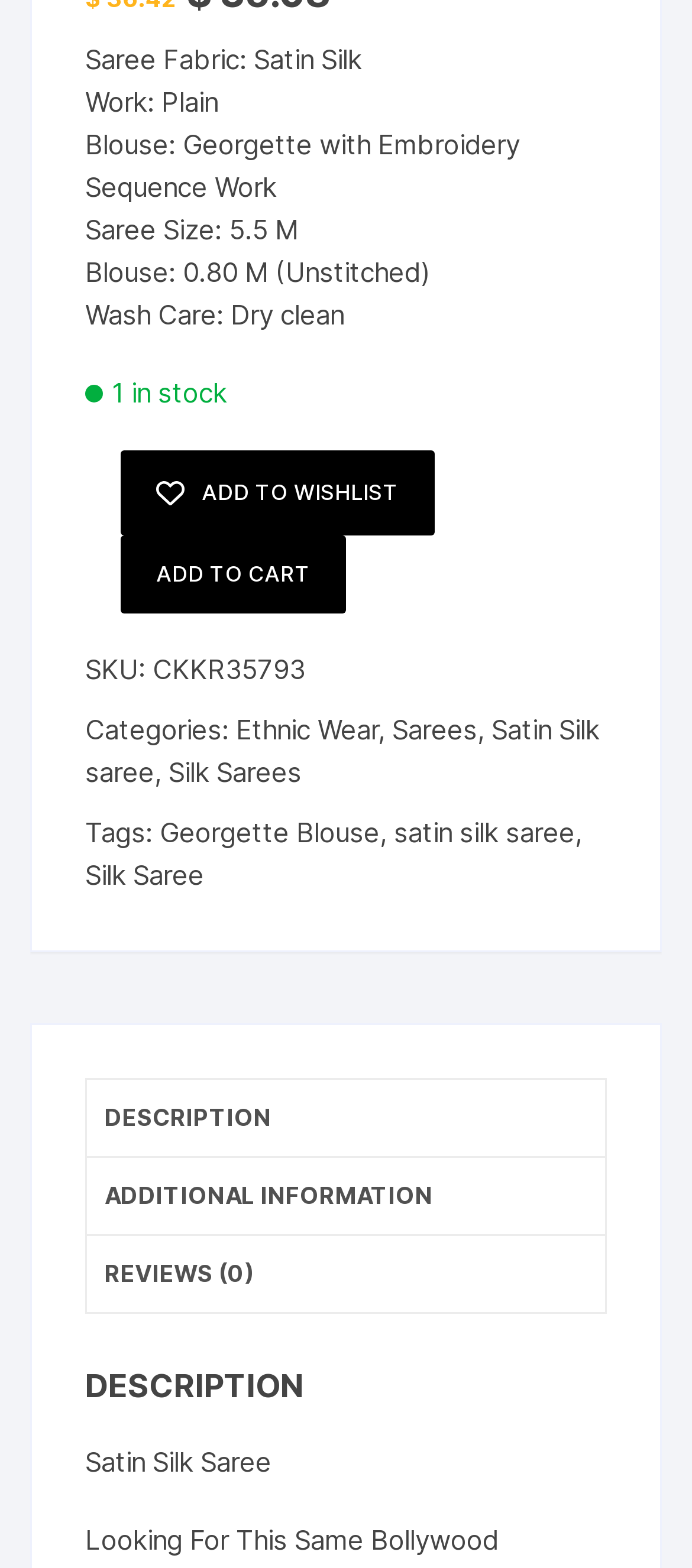Using the description "satin silk saree", predict the bounding box of the relevant HTML element.

[0.569, 0.52, 0.831, 0.542]